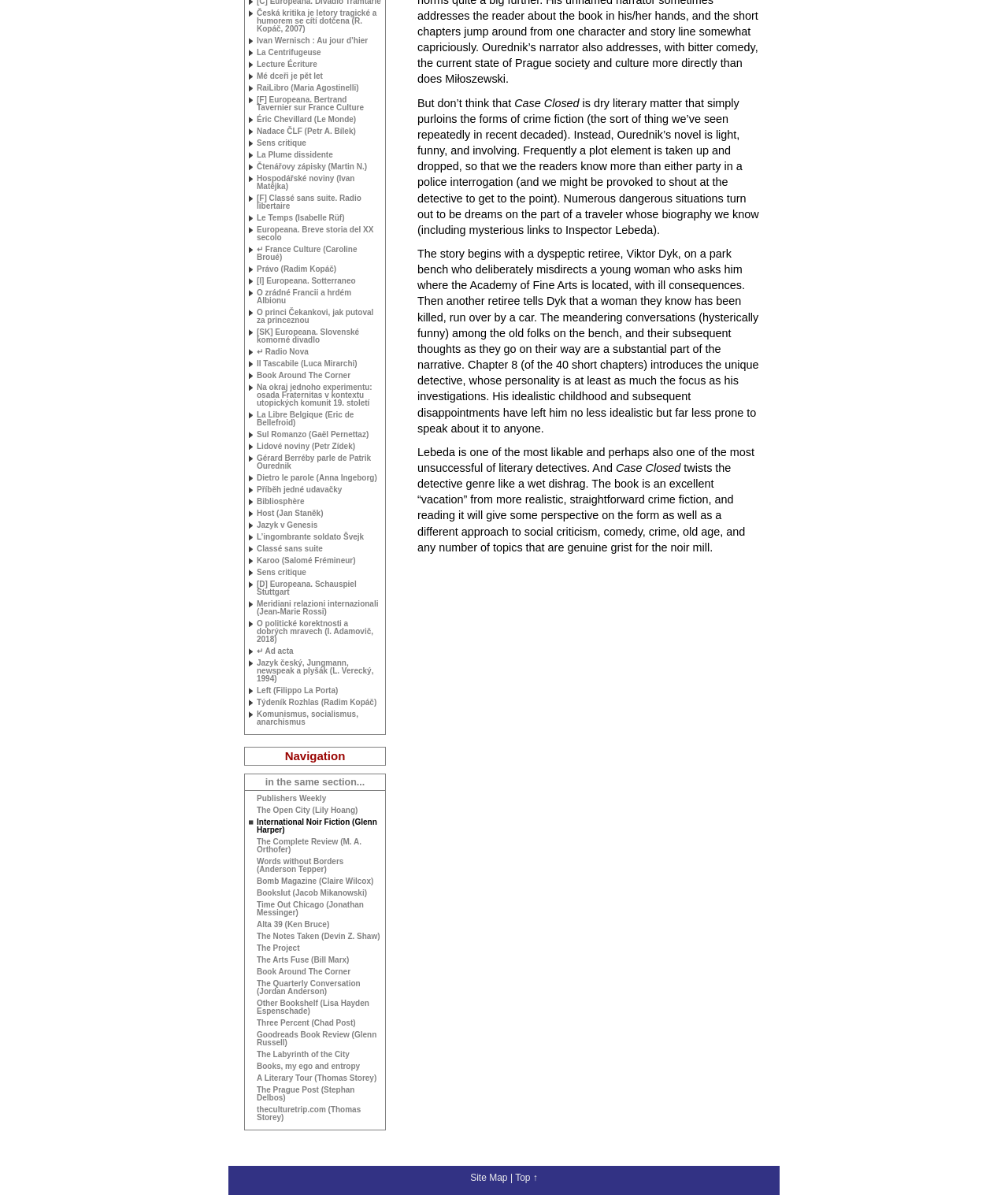Given the element description: "Mé dceři je pět let", predict the bounding box coordinates of the UI element it refers to, using four float numbers between 0 and 1, i.e., [left, top, right, bottom].

[0.247, 0.06, 0.378, 0.07]